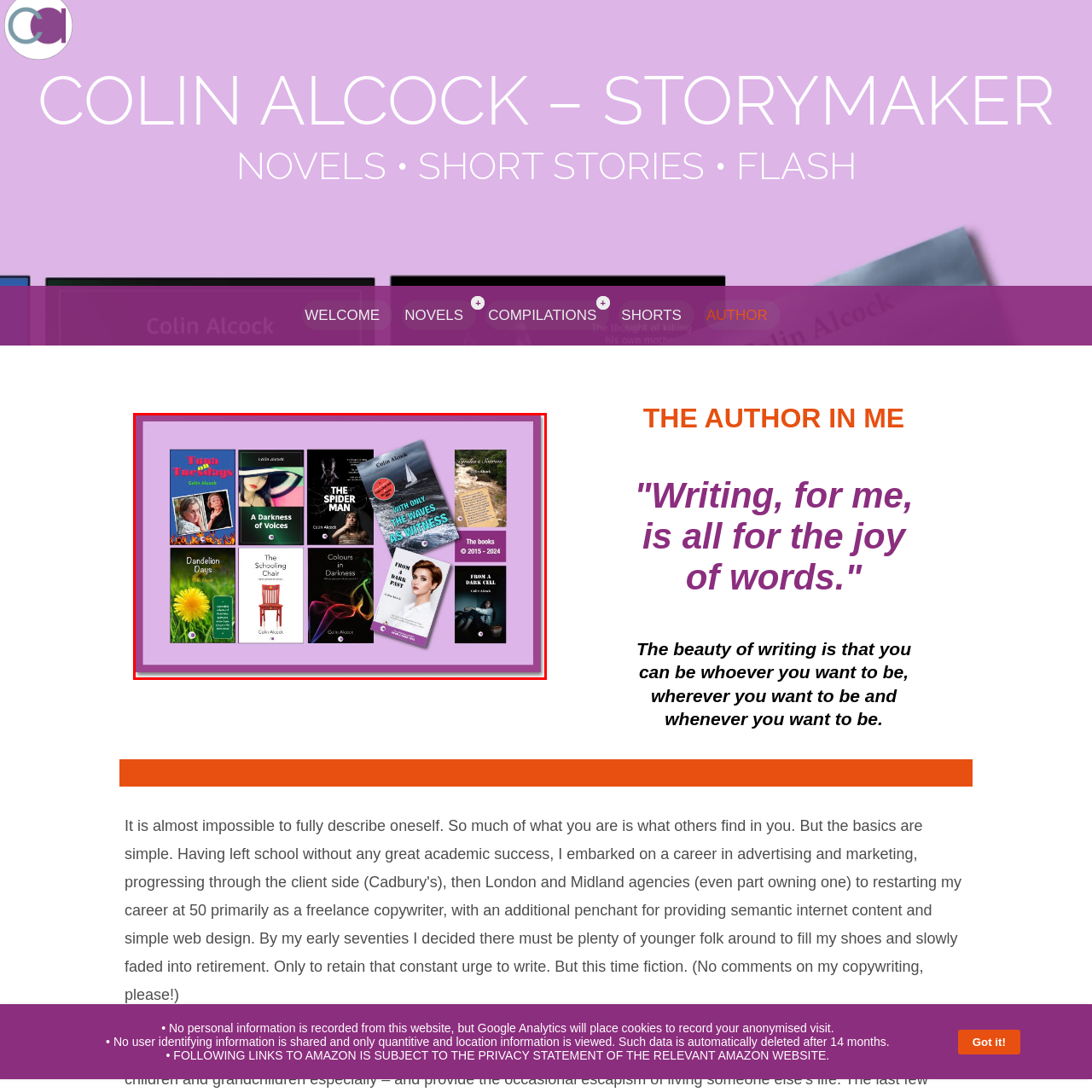Describe all the elements and activities occurring in the red-outlined area of the image extensively.

This image features a colorful montage of front covers from various books written by Colin Alcock, showcasing a diverse range of titles including "Tuna or Tides," "A Darkness of Voices," "The Spider Man," and "With Only the Waves as Witness." The designs reflect a blend of styles, from vibrant illustrations to more subdued, minimalist designs. The layout is set against a light purple background, emphasizing the visual appeal of the covers. Additionally, the image includes a note at the bottom right corner that indicates a timeline for the books spanning from 2015 to 2024. This montage serves as a captivating display of the author's body of work.